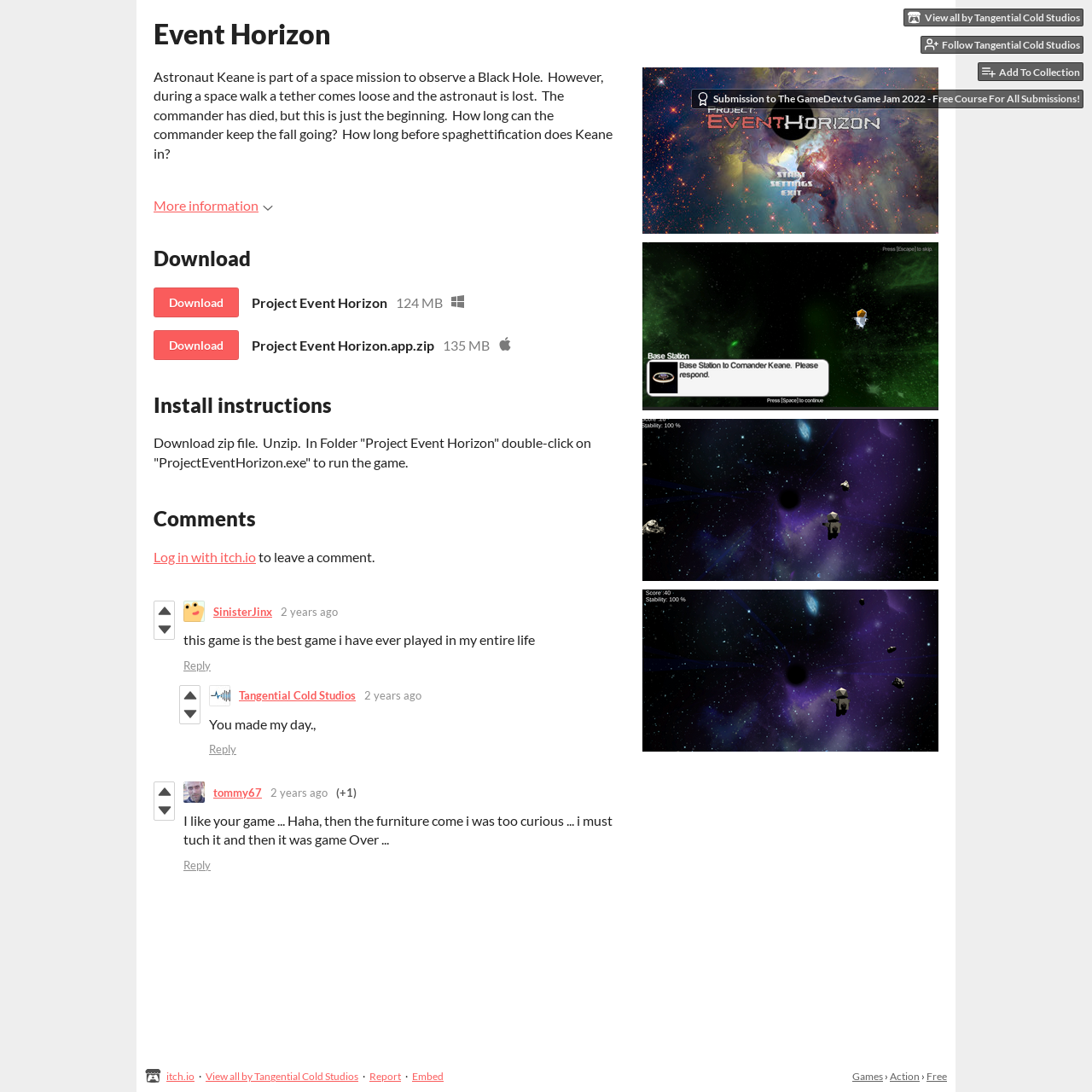Please mark the bounding box coordinates of the area that should be clicked to carry out the instruction: "Leave a comment".

[0.141, 0.502, 0.234, 0.517]